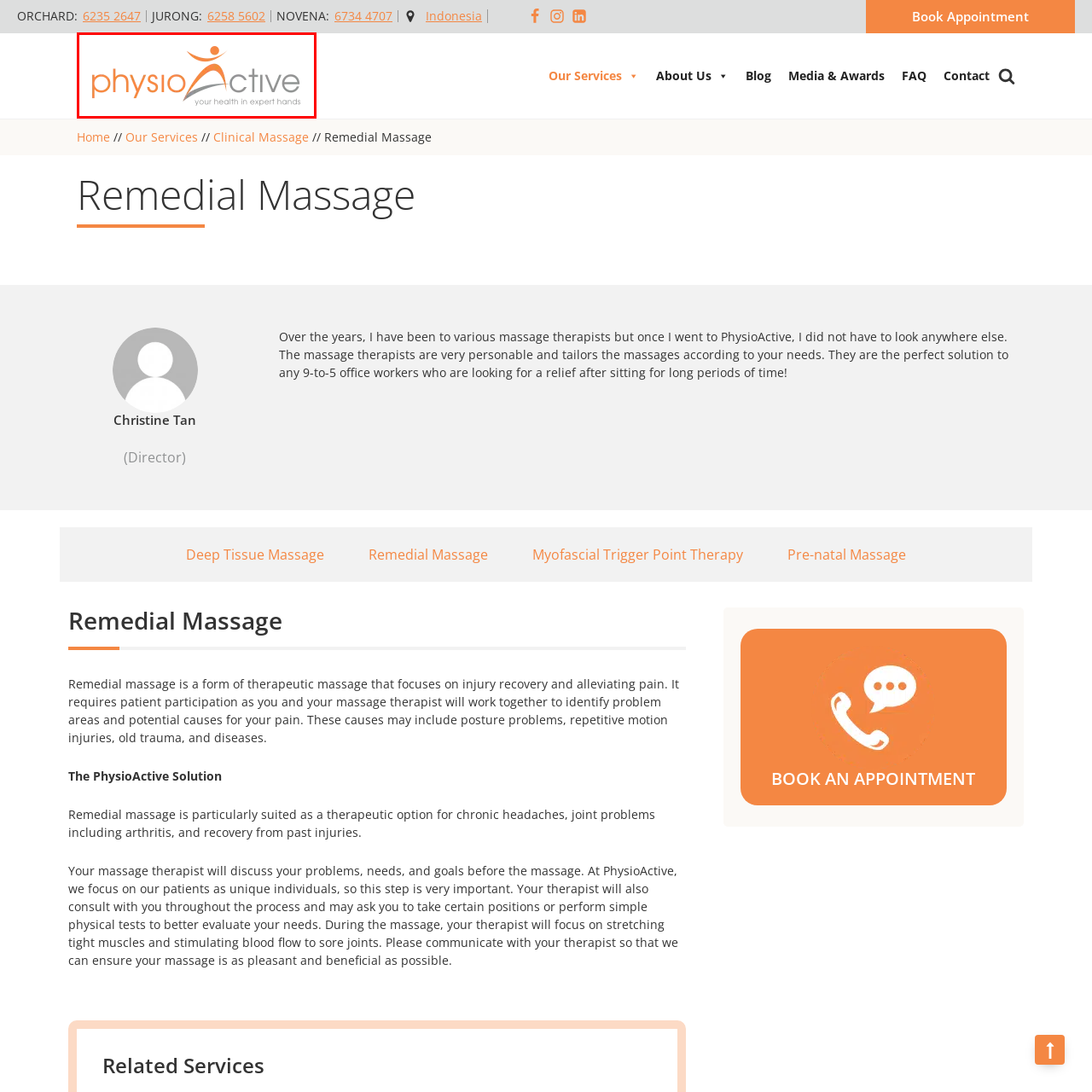Look at the image inside the red box and answer the question with a single word or phrase:
What does the abstract figure above the text possibly represent?

movement or wellness